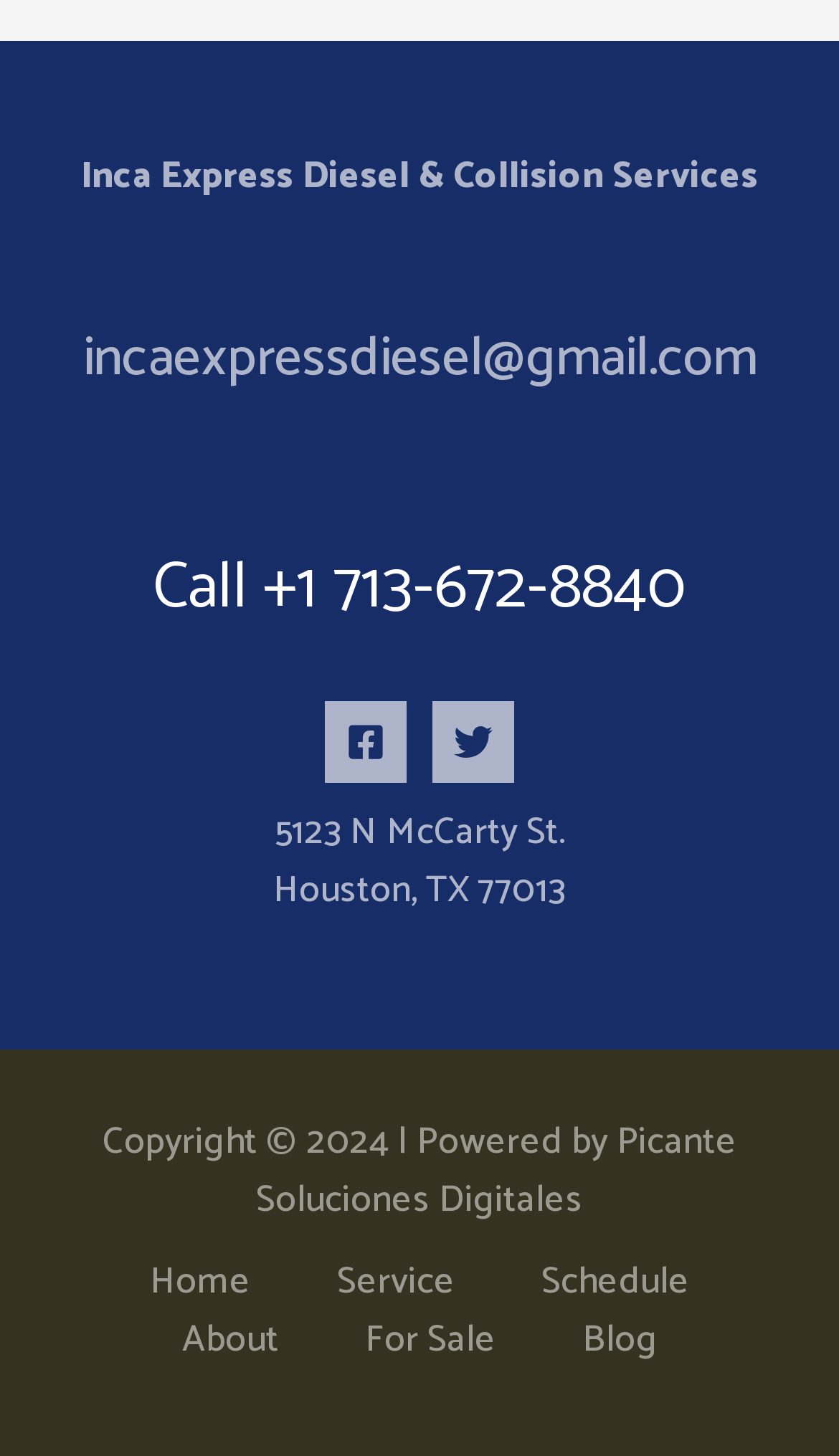Please pinpoint the bounding box coordinates for the region I should click to adhere to this instruction: "Check Twitter".

[0.515, 0.482, 0.613, 0.538]